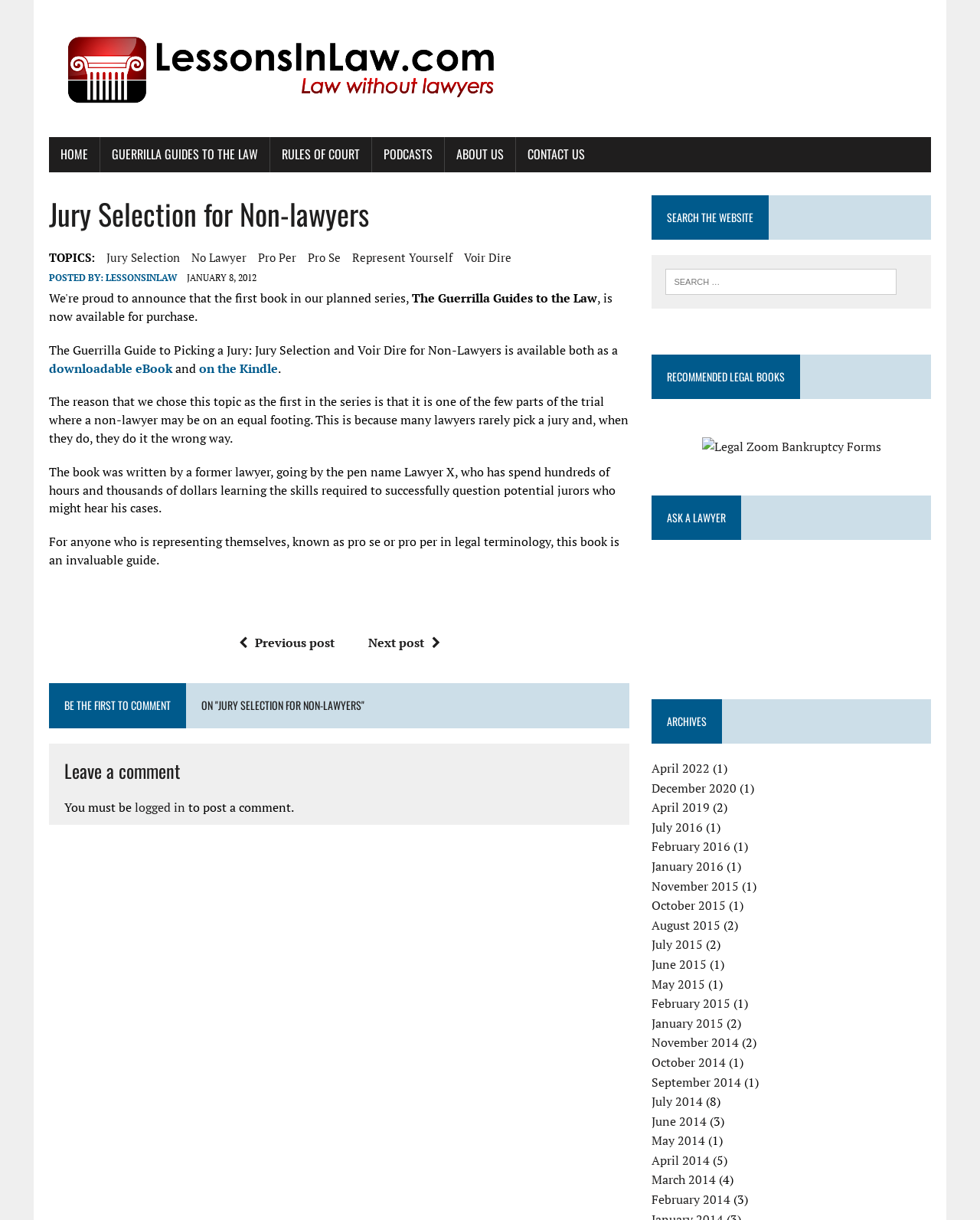What is the name of the series of guides?
Using the information from the image, give a concise answer in one word or a short phrase.

The Guerrilla Guides to the Law